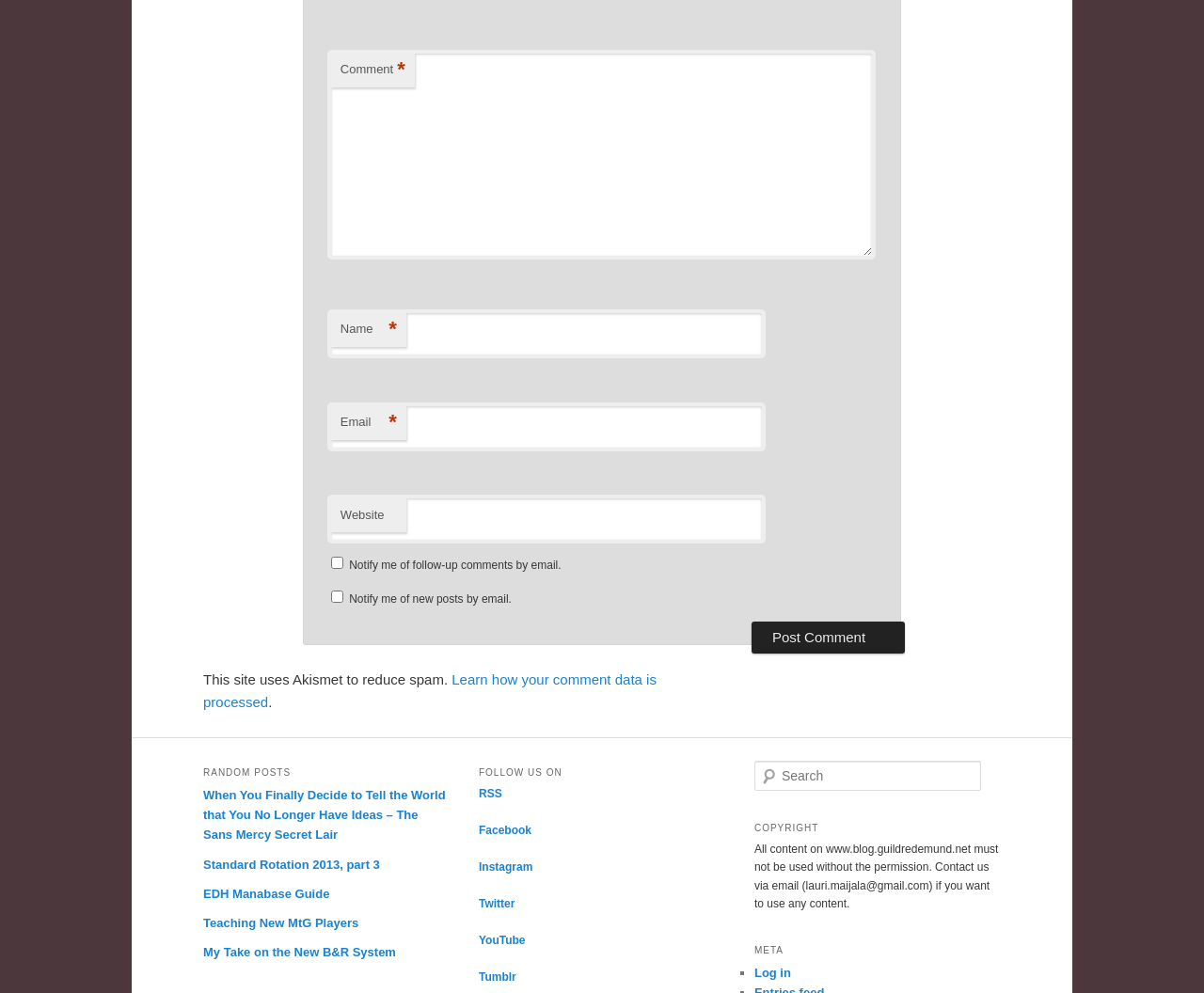Find the bounding box coordinates of the element I should click to carry out the following instruction: "Input your email".

[0.272, 0.405, 0.636, 0.454]